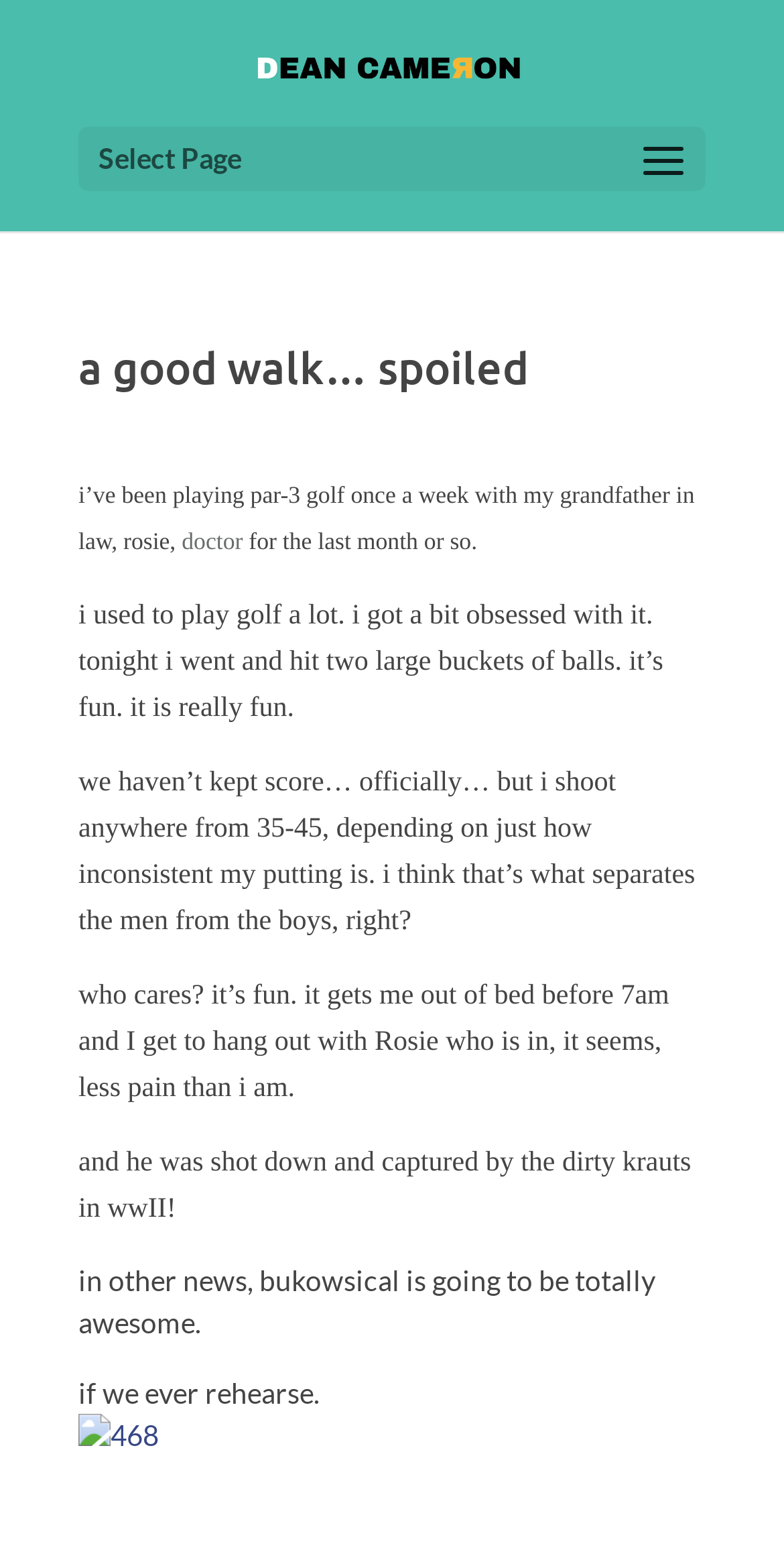Who is Rosie?
Ensure your answer is thorough and detailed.

Rosie is mentioned in the article as the grandfather in law of the author, with whom the author plays golf.